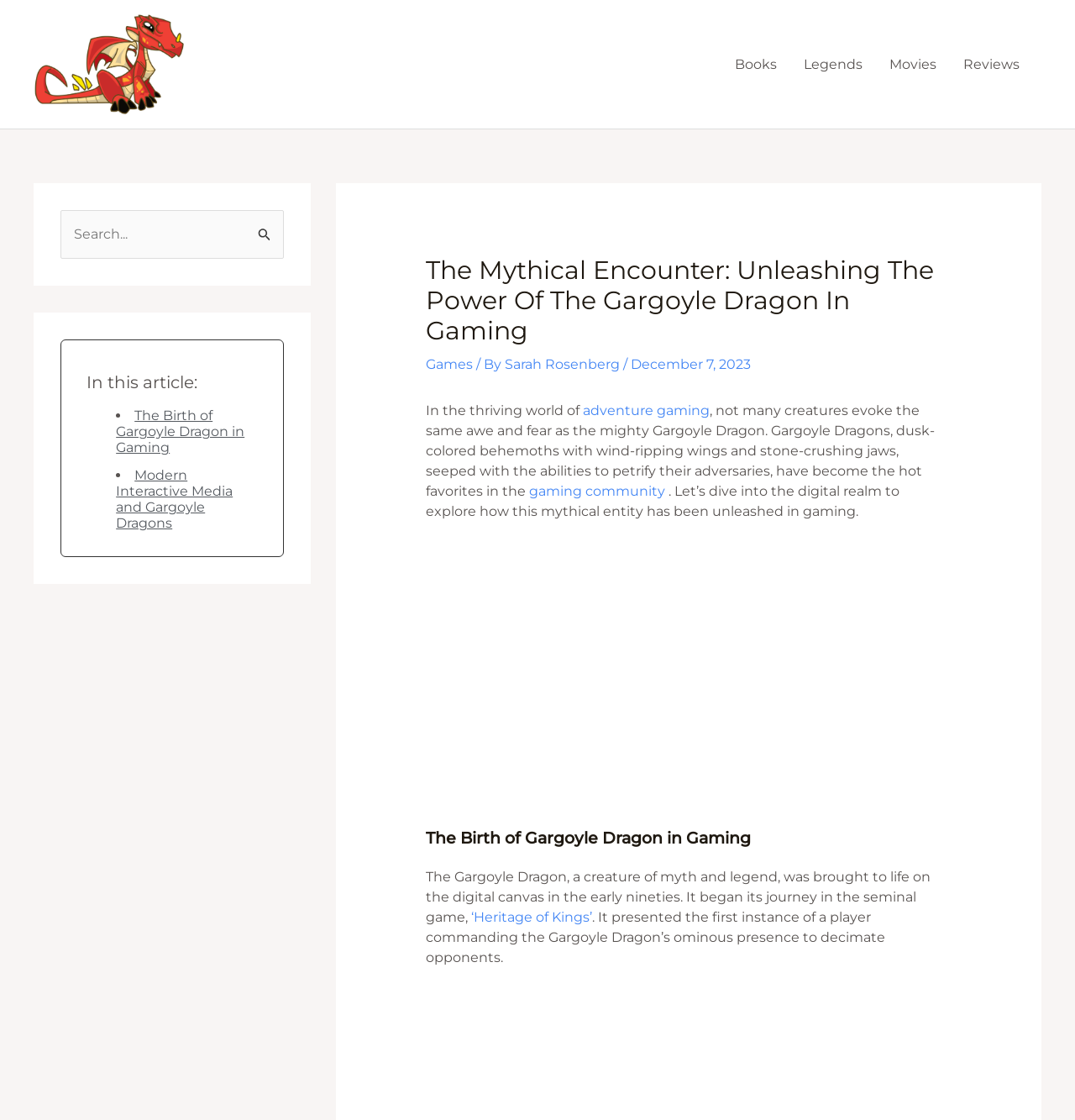Locate the bounding box coordinates of the element's region that should be clicked to carry out the following instruction: "Explore the Games section". The coordinates need to be four float numbers between 0 and 1, i.e., [left, top, right, bottom].

[0.396, 0.318, 0.44, 0.332]